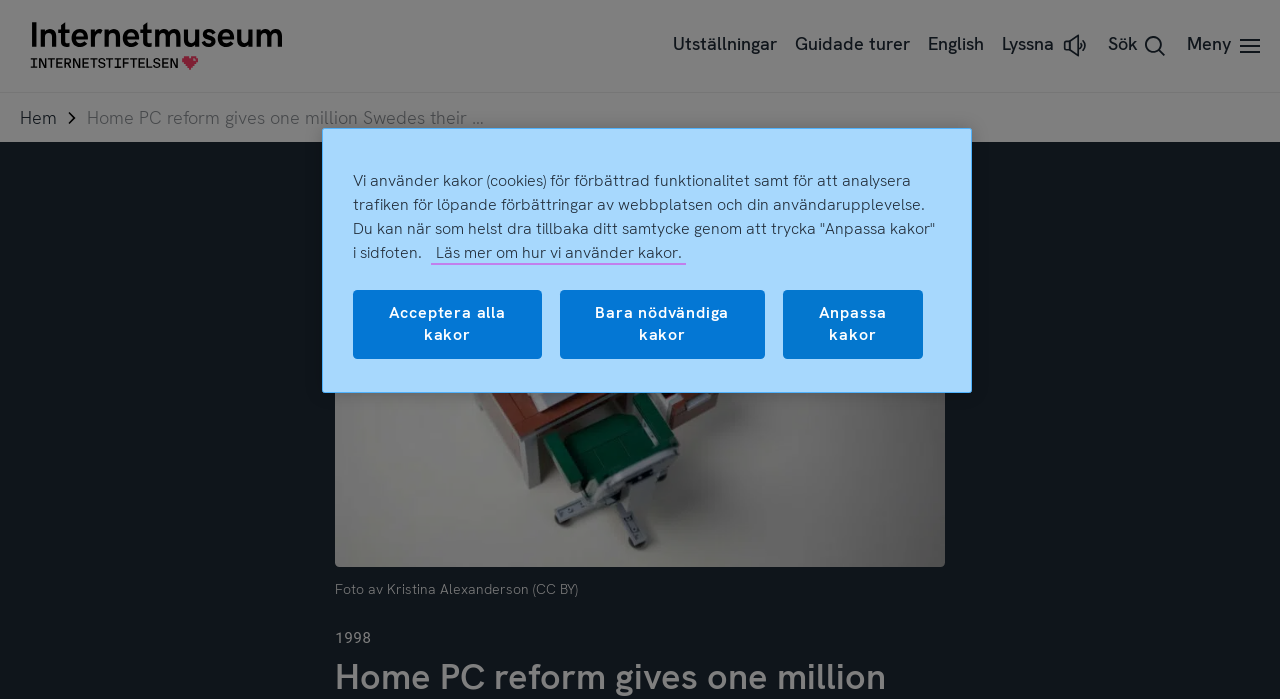Given the description: "Bara nödvändiga kakor", determine the bounding box coordinates of the UI element. The coordinates should be formatted as four float numbers between 0 and 1, [left, top, right, bottom].

[0.437, 0.415, 0.598, 0.513]